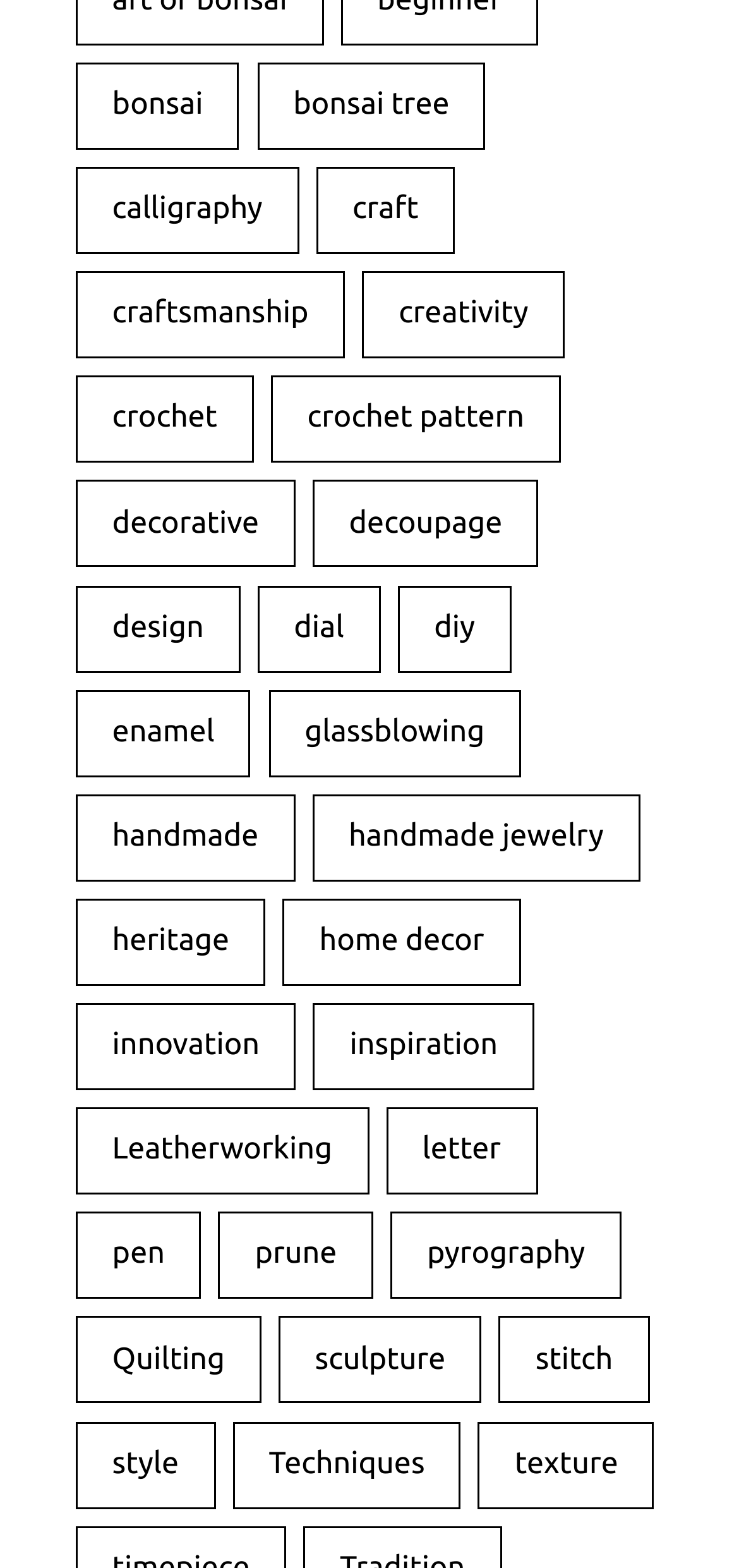Please identify the bounding box coordinates of the element I need to click to follow this instruction: "explore handmade jewelry".

[0.422, 0.506, 0.866, 0.562]